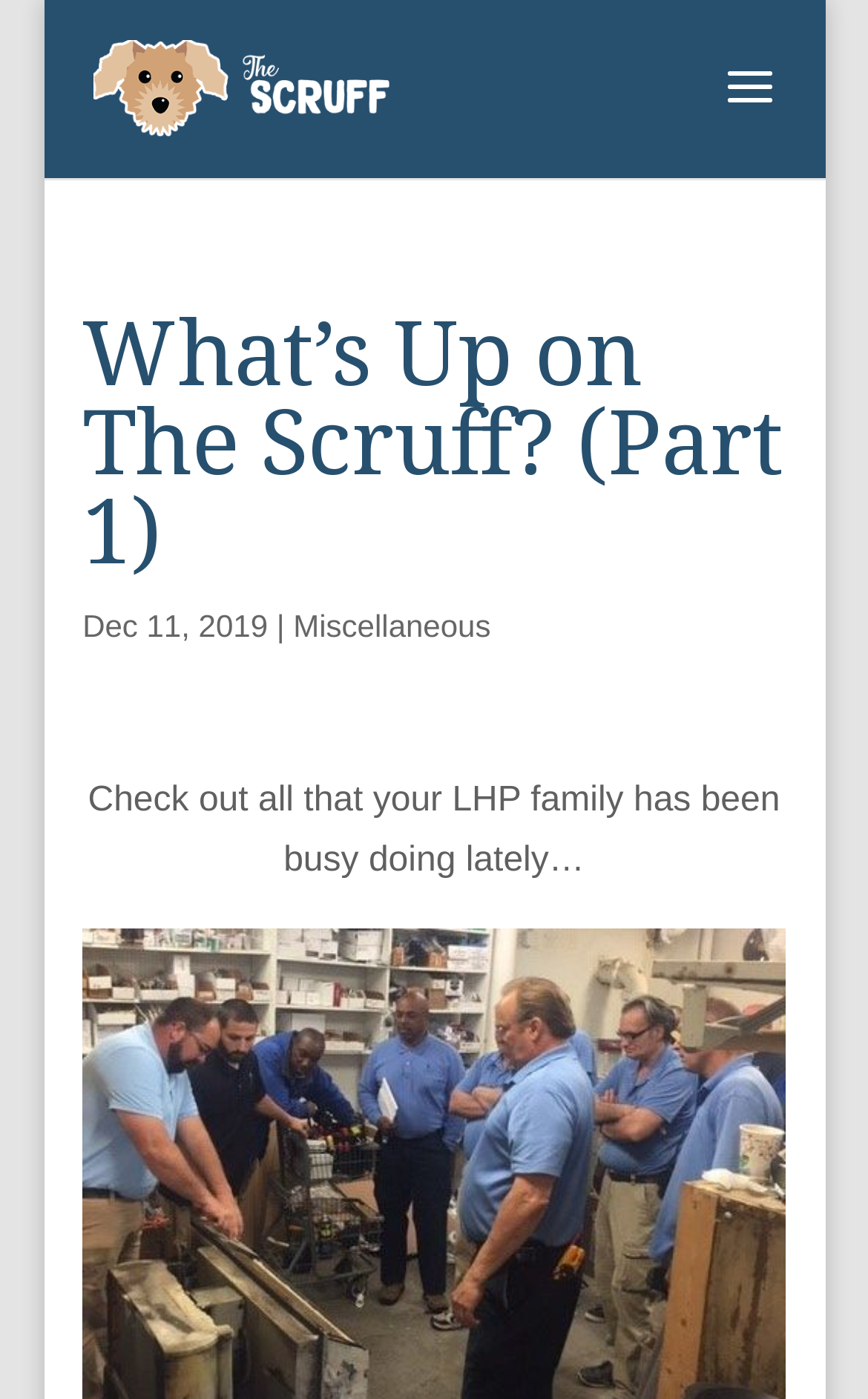From the given element description: "alt="The Scruff"", find the bounding box for the UI element. Provide the coordinates as four float numbers between 0 and 1, in the order [left, top, right, bottom].

[0.106, 0.05, 0.449, 0.077]